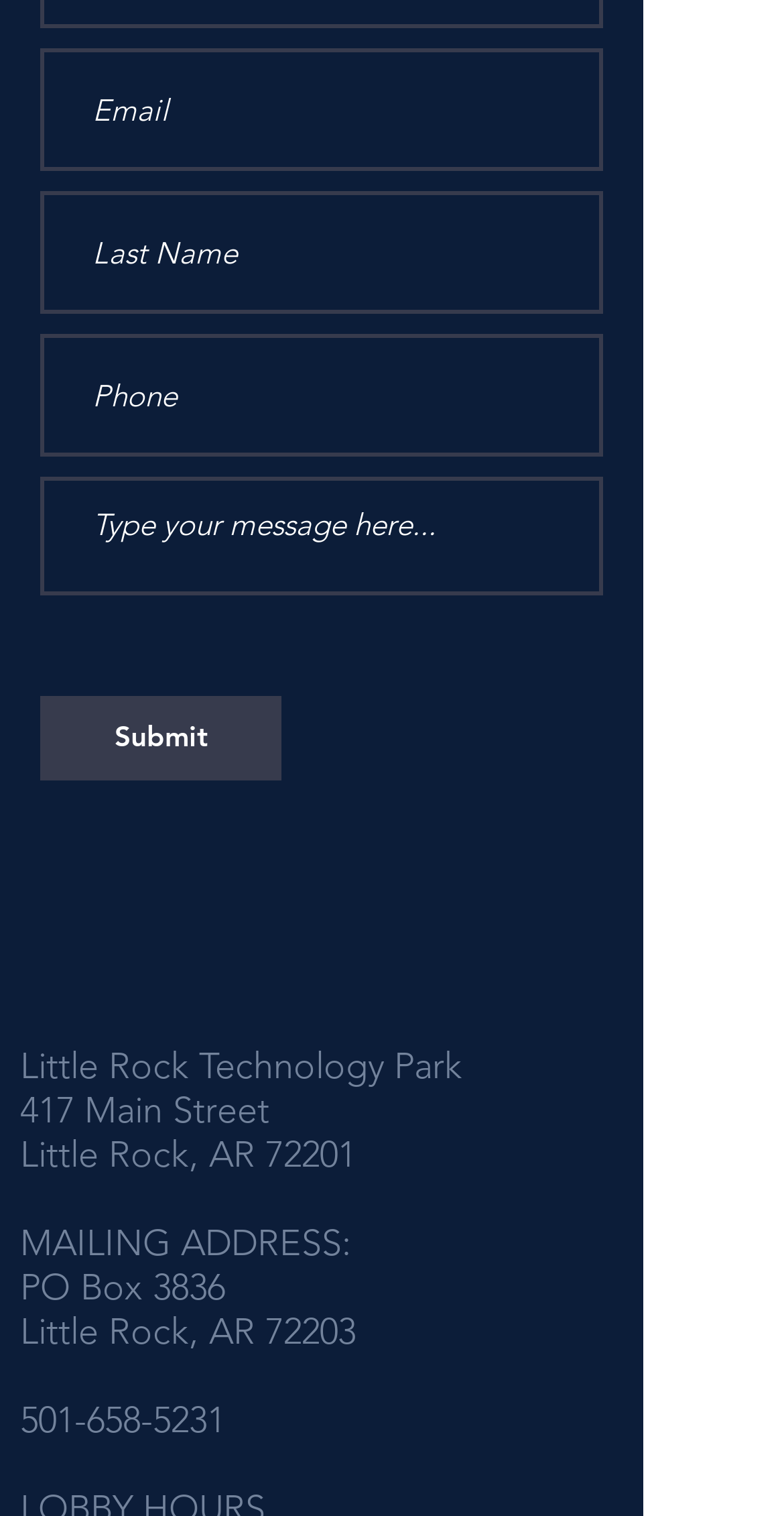Analyze the image and give a detailed response to the question:
What is the company's physical address?

I found the company's physical address by looking at the static text elements at the top of the page. The address is '417 Main Street, Little Rock, AR 72201'.